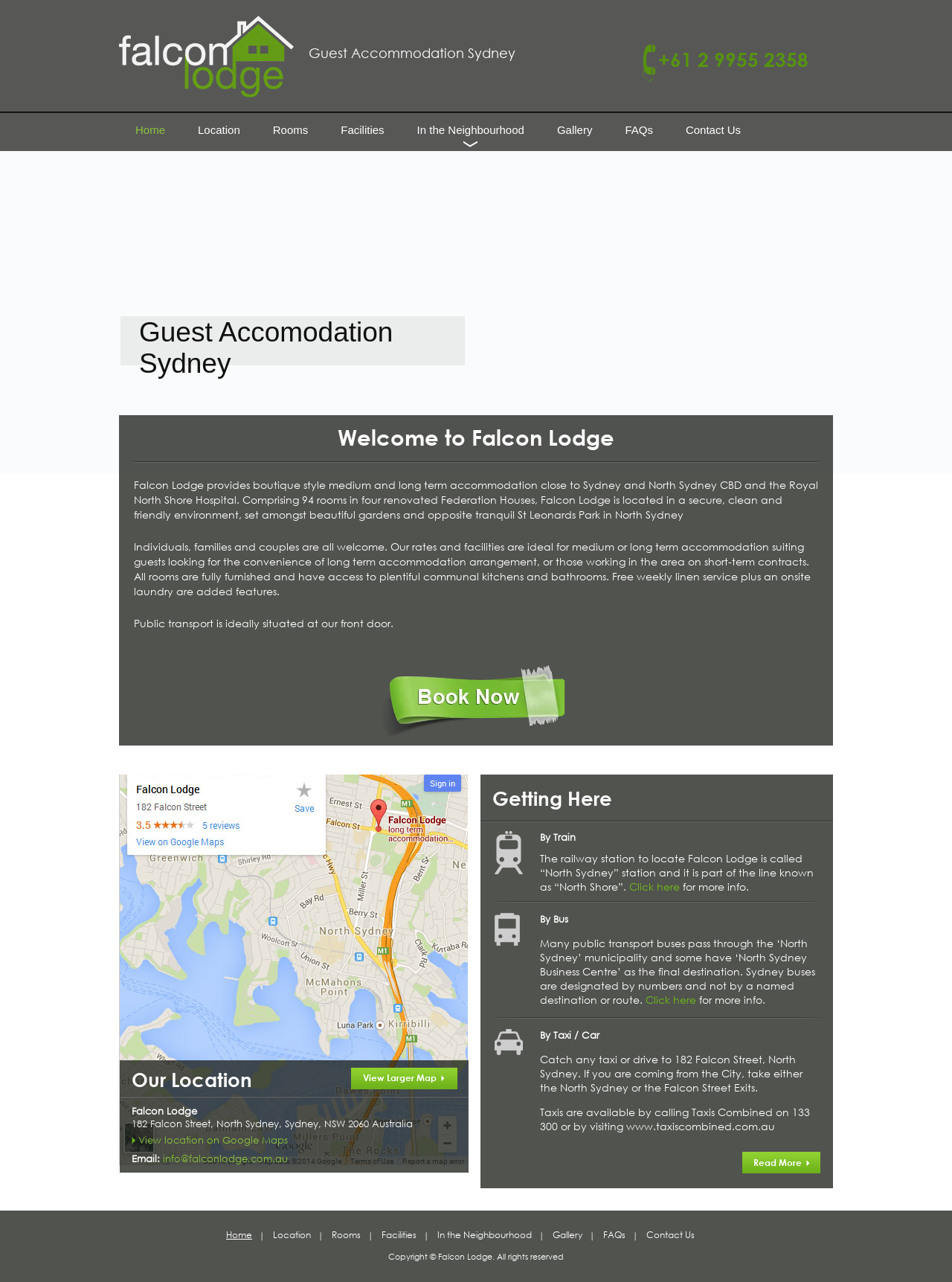Respond to the question with just a single word or phrase: 
What facilities are available for guests at Falcon Lodge?

Communal kitchens and bathrooms